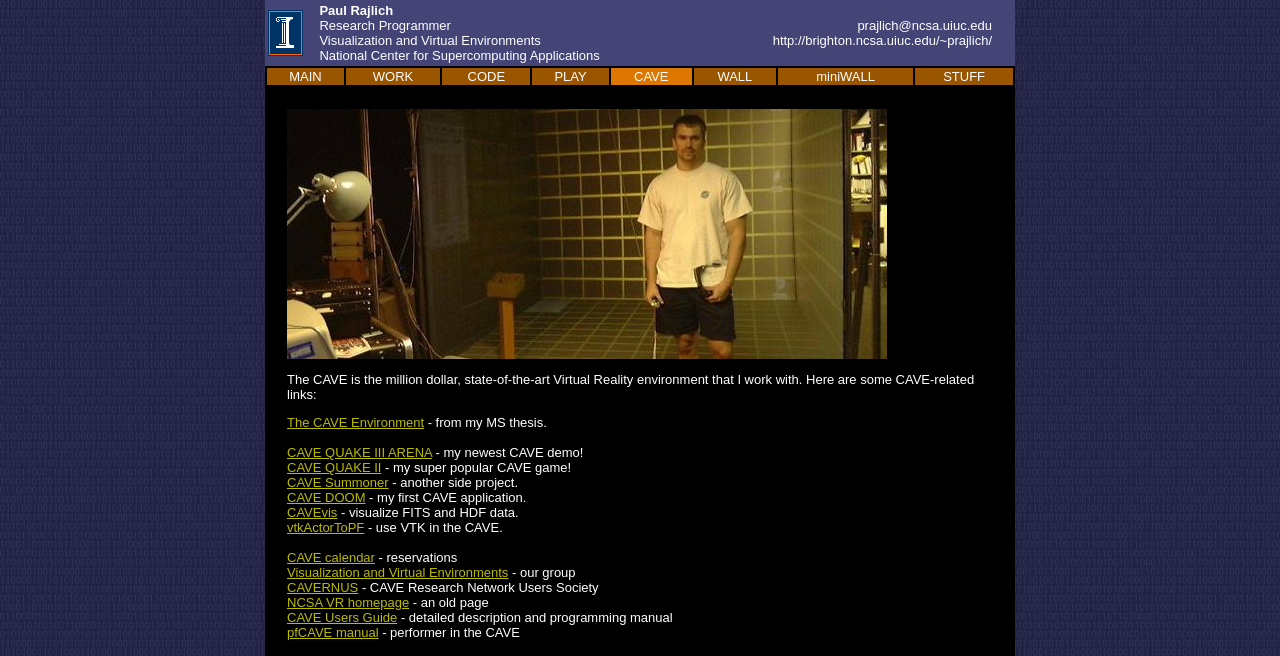Identify the bounding box coordinates of the region that needs to be clicked to carry out this instruction: "Go to MAIN page". Provide these coordinates as four float numbers ranging from 0 to 1, i.e., [left, top, right, bottom].

[0.226, 0.105, 0.251, 0.128]